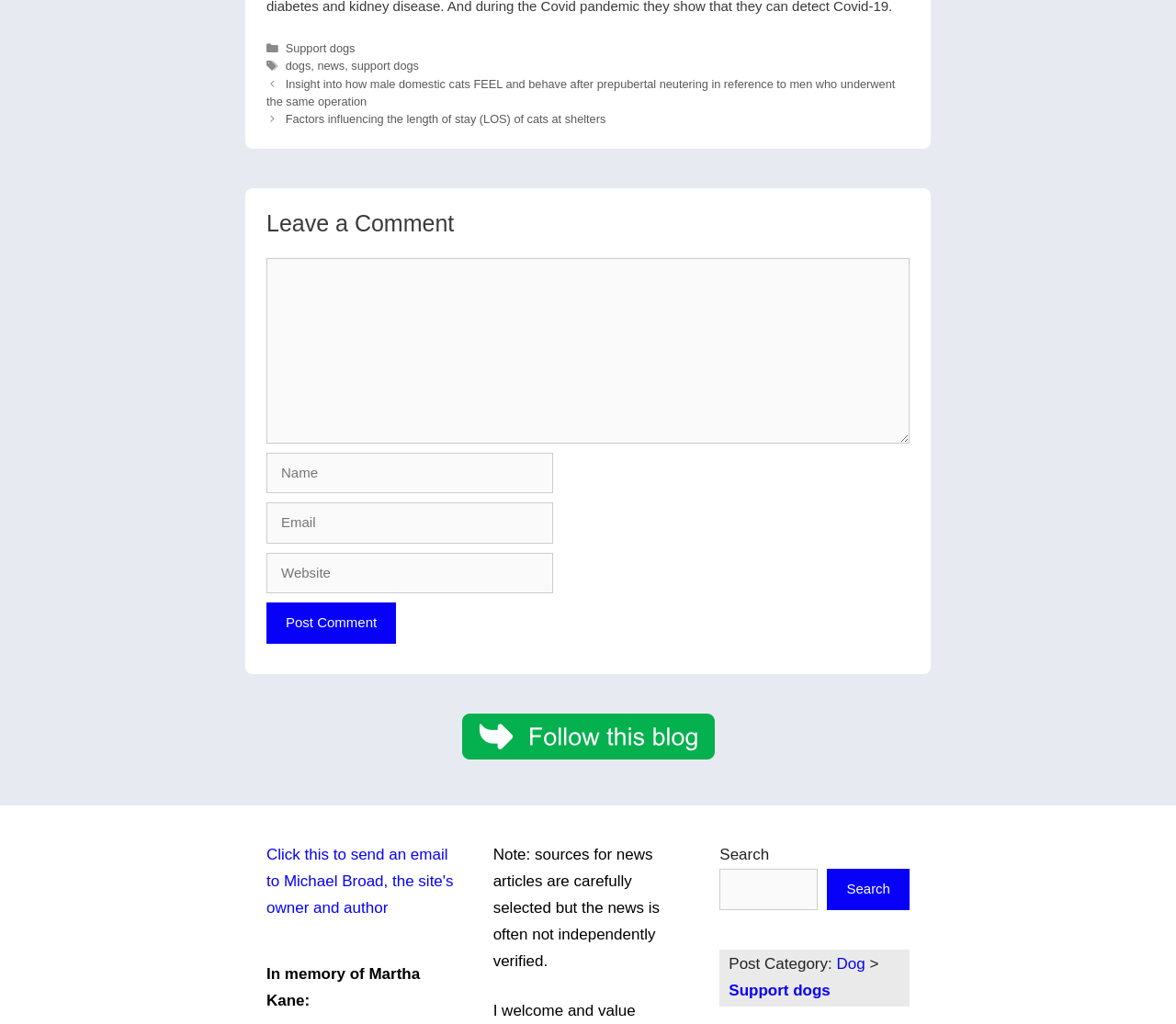Please provide a one-word or phrase answer to the question: 
What is the name of the link that allows users to send an email to the site's owner?

Click this to send an email to Michael Broad